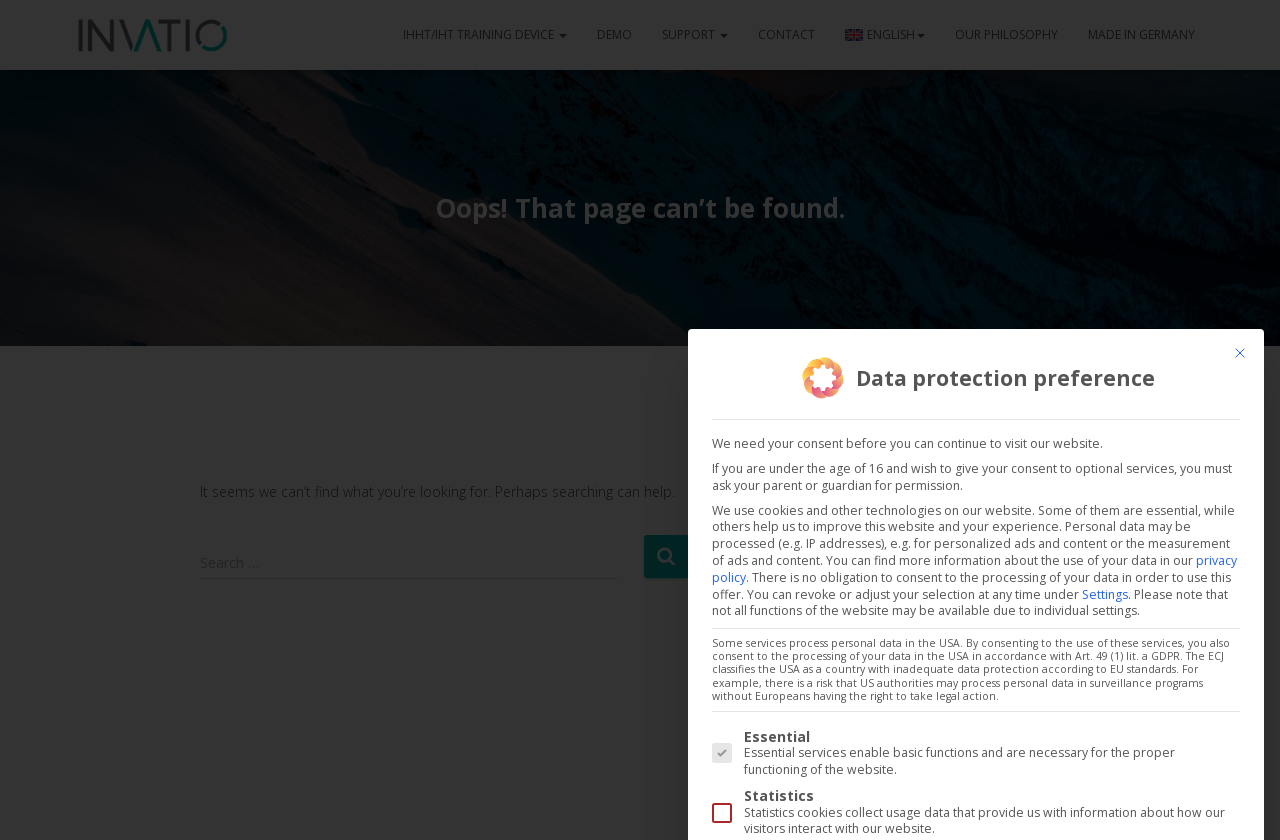Determine the main heading text of the webpage.

Oops! That page can’t be found.